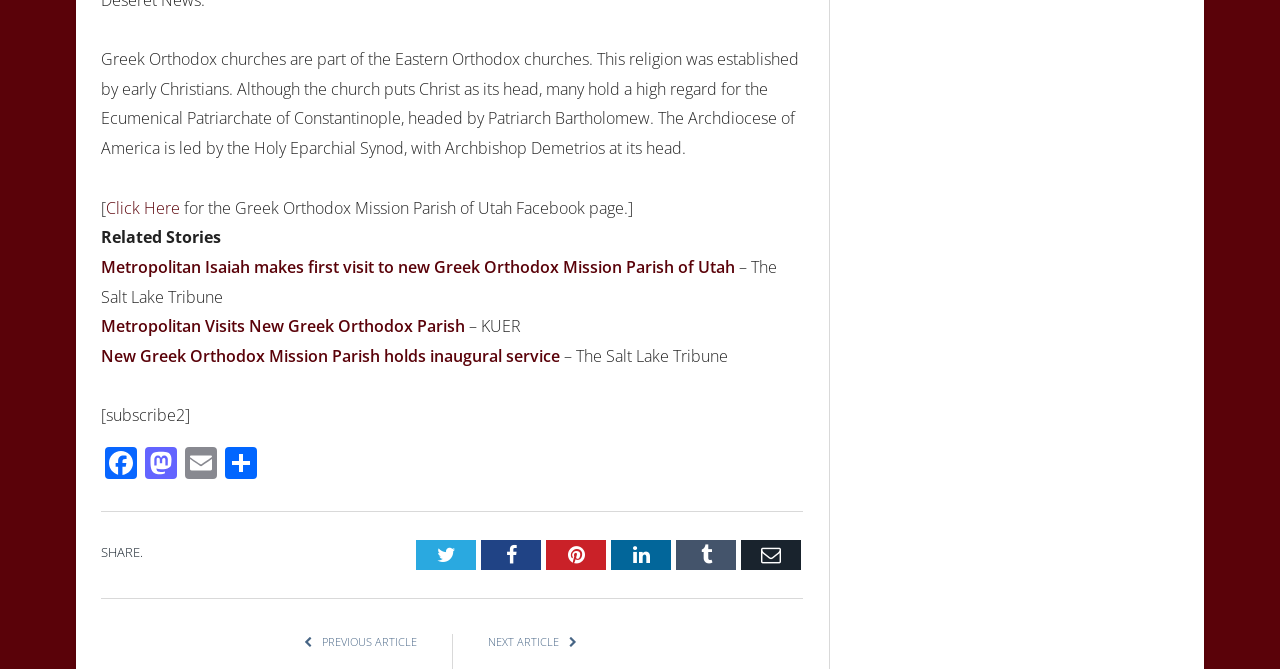Predict the bounding box of the UI element that fits this description: "Click Here".

[0.083, 0.294, 0.141, 0.327]